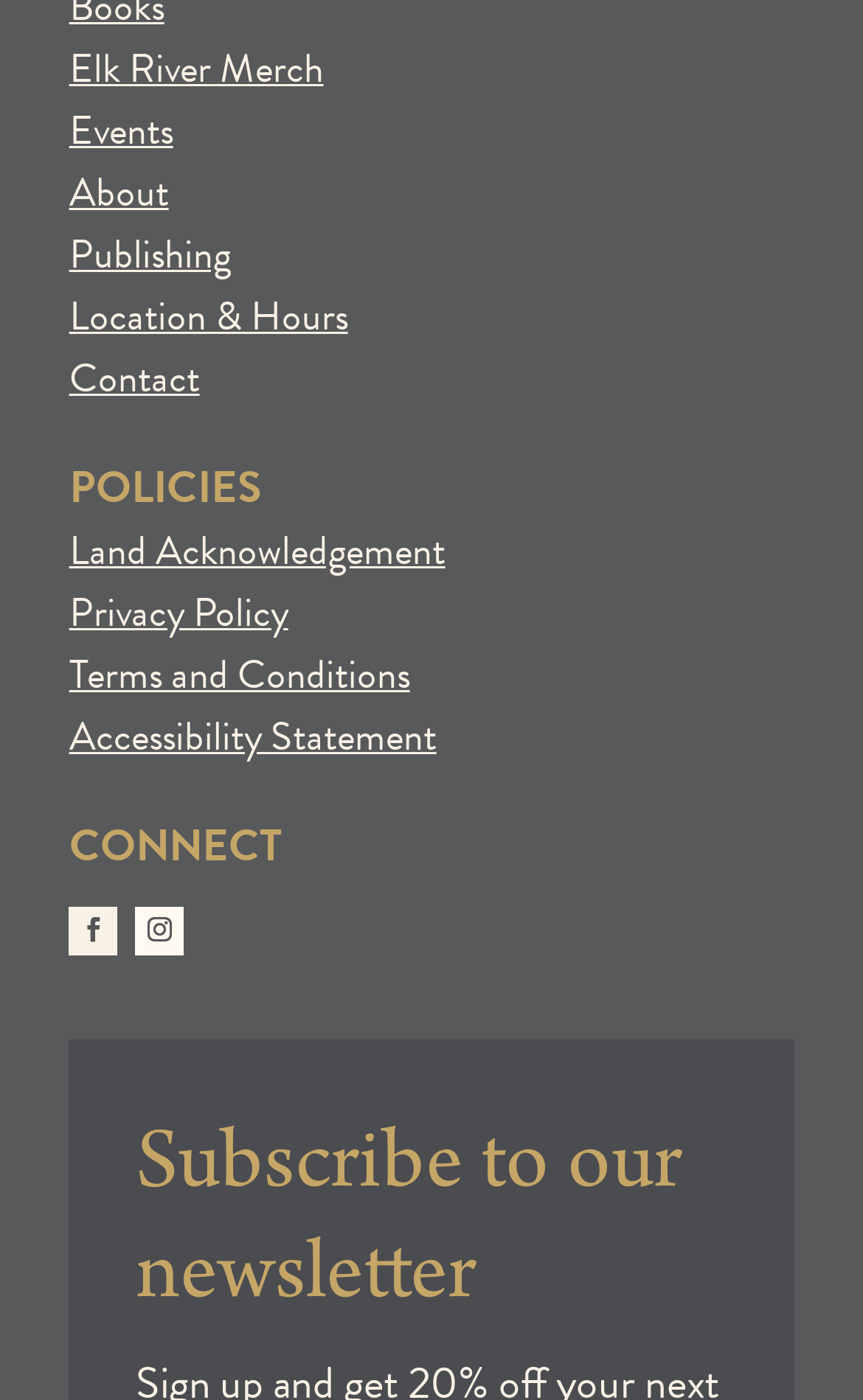Please locate the bounding box coordinates for the element that should be clicked to achieve the following instruction: "Learn about events". Ensure the coordinates are given as four float numbers between 0 and 1, i.e., [left, top, right, bottom].

[0.08, 0.071, 0.201, 0.114]